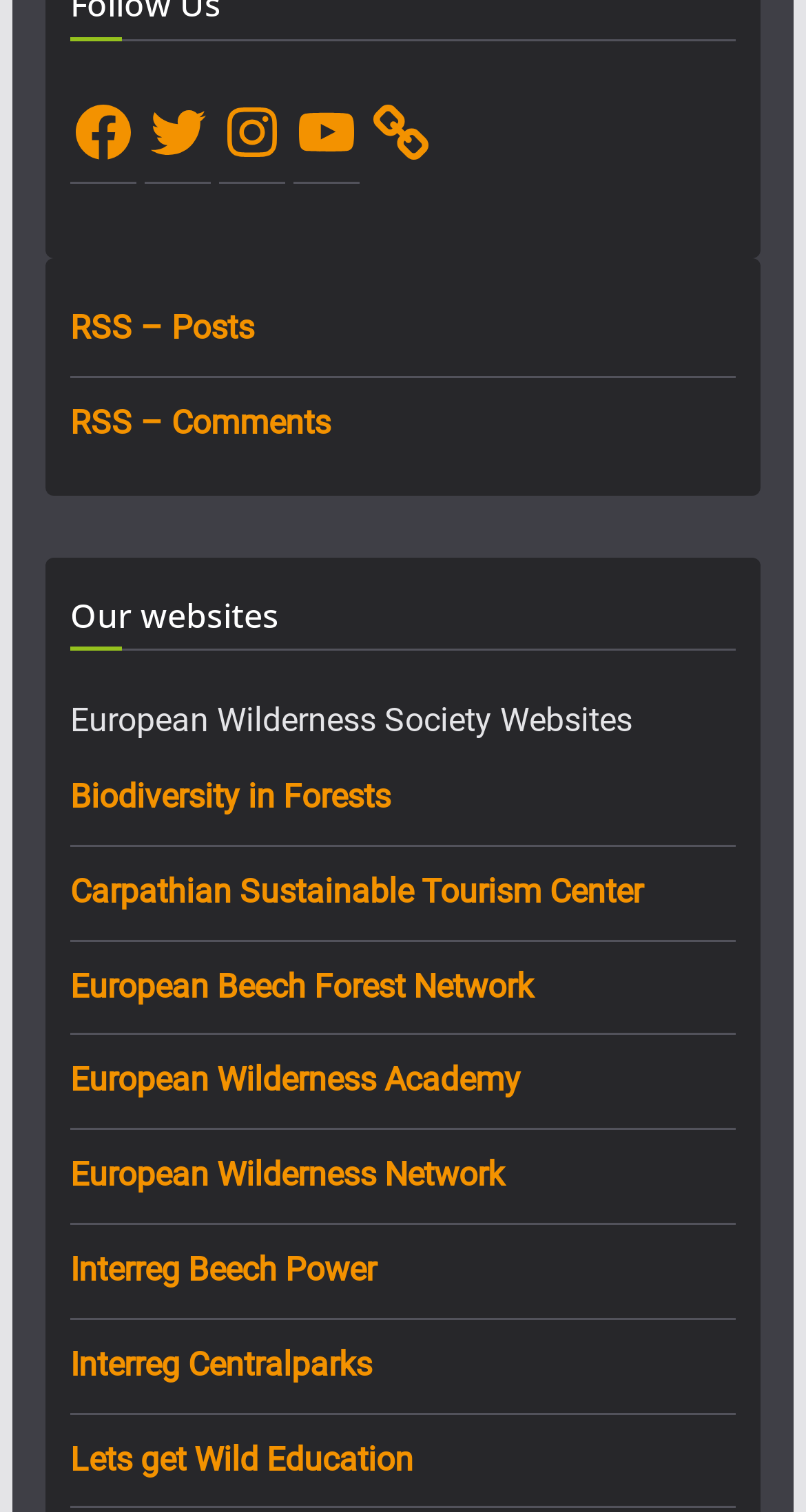Provide the bounding box coordinates for the specified HTML element described in this description: "Twitter". The coordinates should be four float numbers ranging from 0 to 1, in the format [left, top, right, bottom].

[0.179, 0.065, 0.261, 0.109]